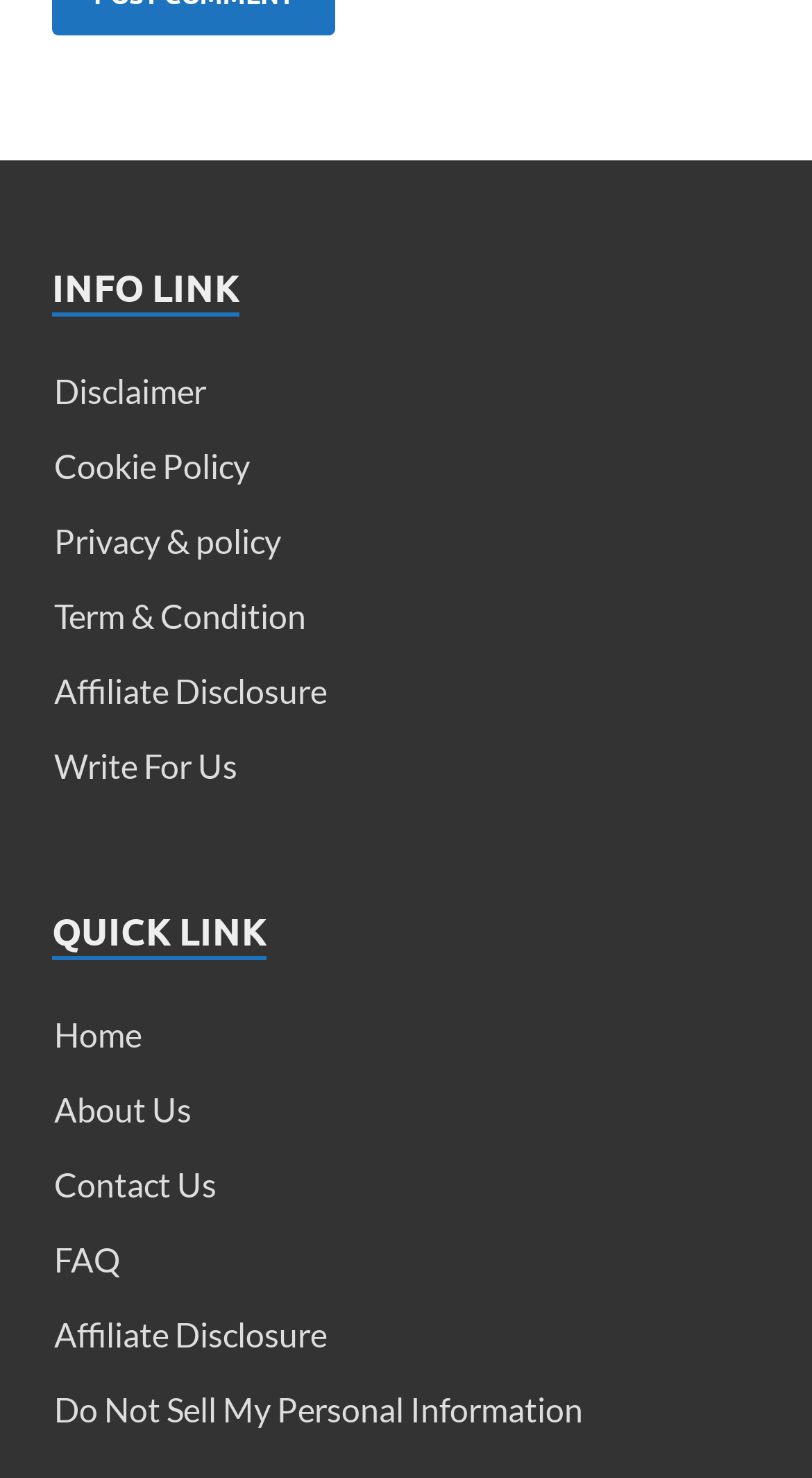How many links are under QUICK LINK?
Look at the screenshot and give a one-word or phrase answer.

6